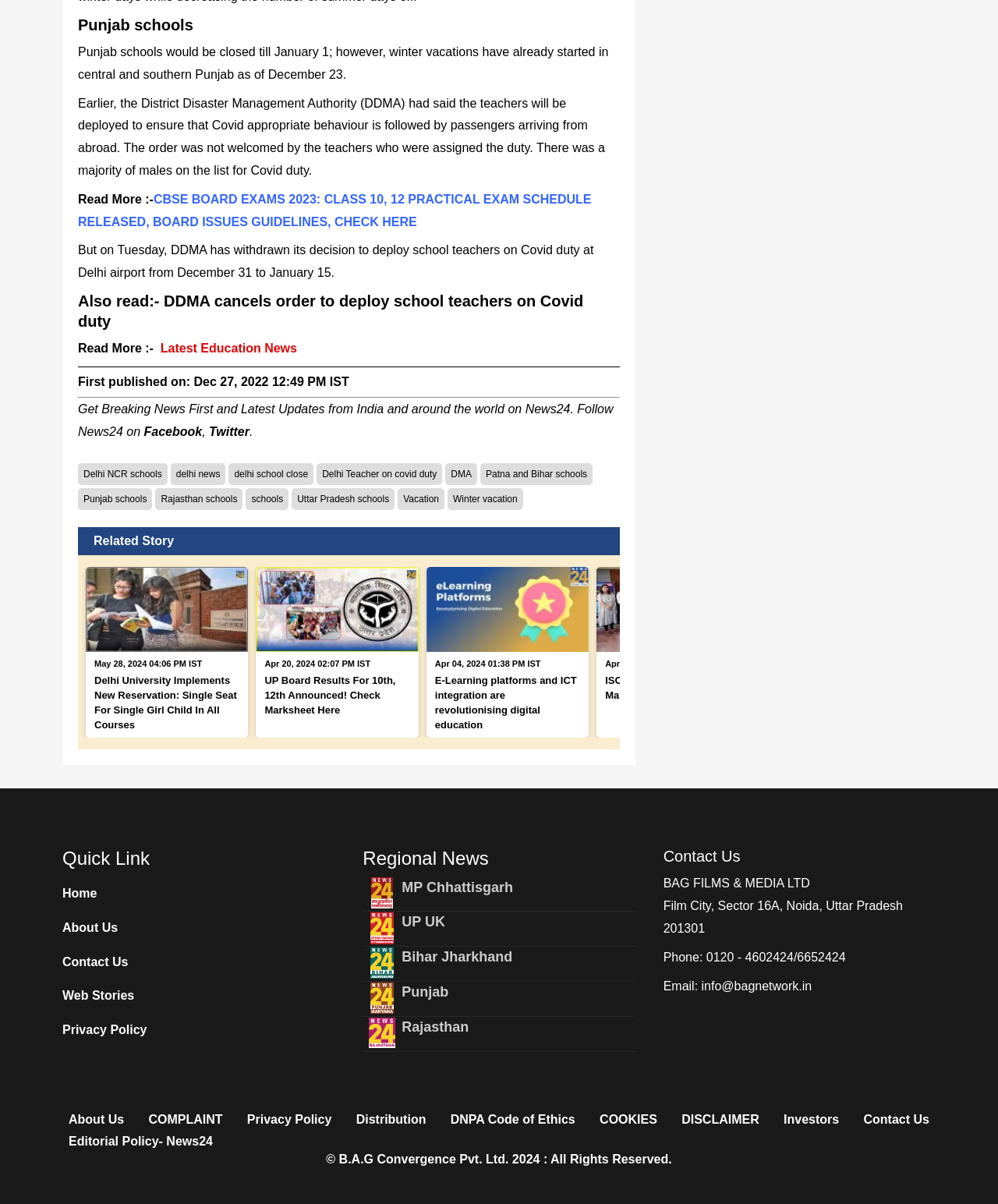Pinpoint the bounding box coordinates of the element that must be clicked to accomplish the following instruction: "Read more about Punjab schools". The coordinates should be in the format of four float numbers between 0 and 1, i.e., [left, top, right, bottom].

[0.078, 0.038, 0.61, 0.067]